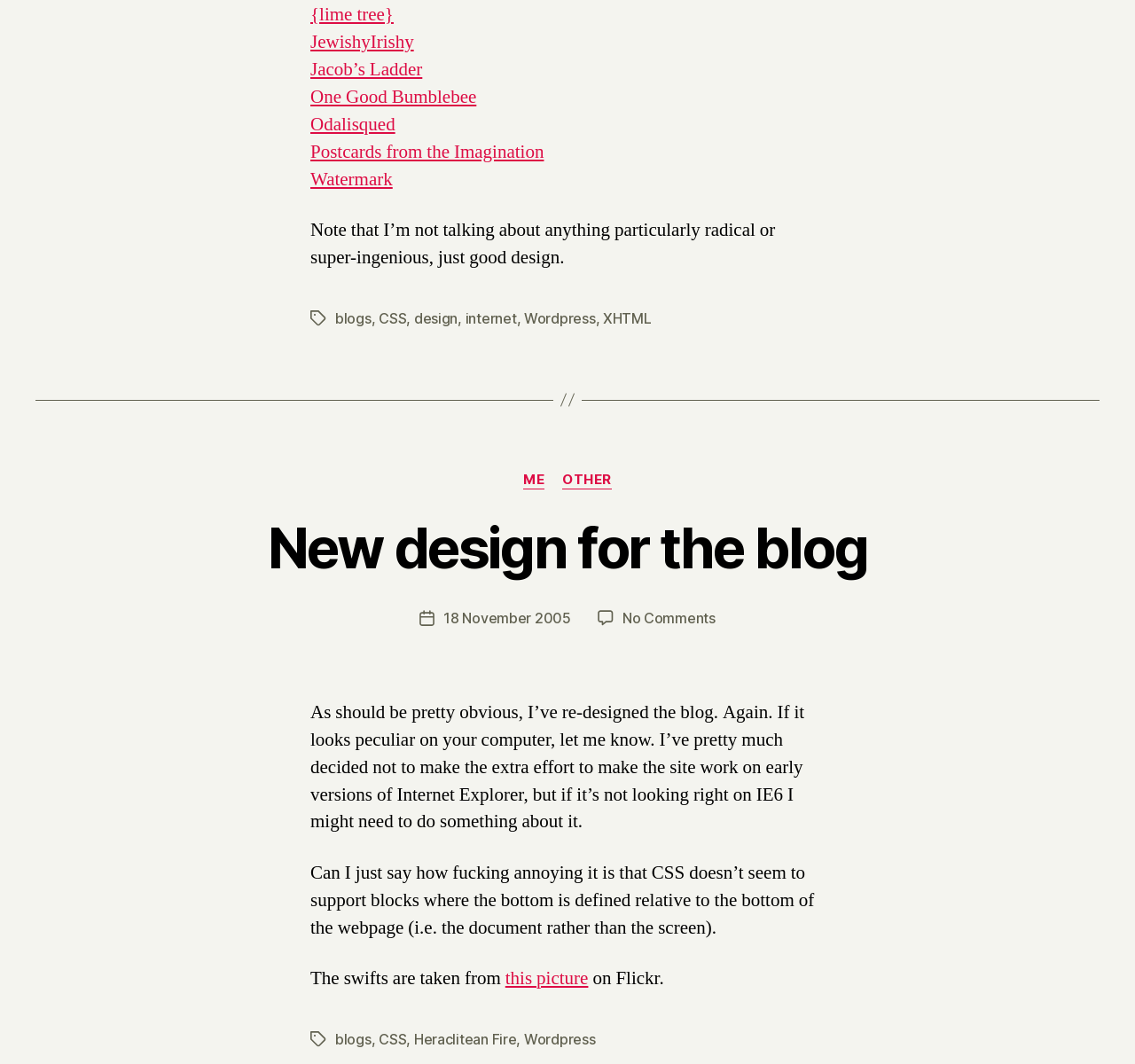Use the information in the screenshot to answer the question comprehensively: What is the date of the blog post?

The date of the blog post is mentioned in the 'Post date' section, where it says '18 November 2005'.